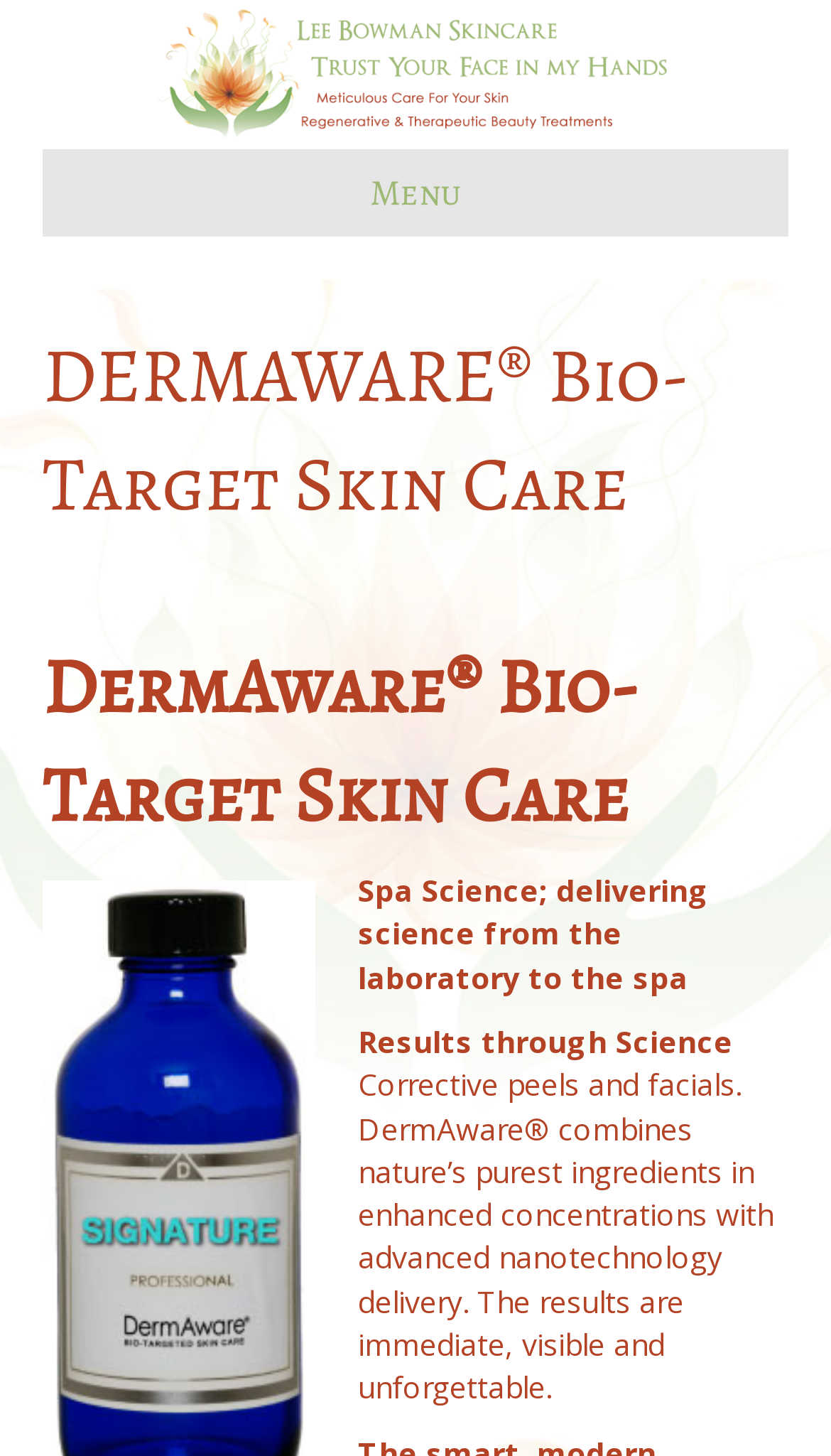What is the focus of the brand's products?
Please craft a detailed and exhaustive response to the question.

Although not explicitly stated on the webpage, based on the presence of elements such as 'Corrective peels and facials' and the description of the brand's products, it can be inferred that the focus of the brand's products is on anti-aging and skin maintenance.